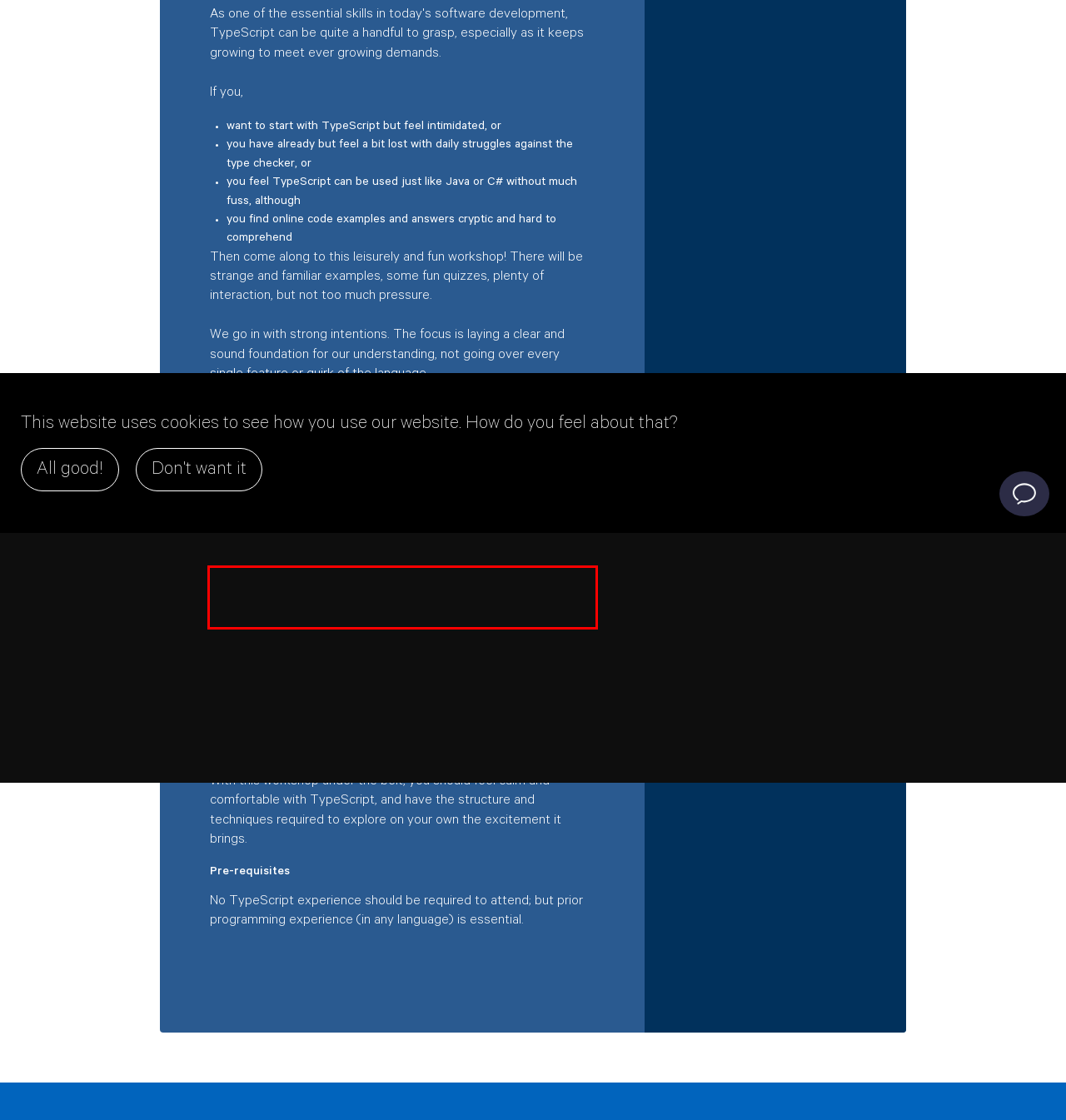Given a screenshot of a webpage with a red bounding box, please identify and retrieve the text inside the red rectangle.

We go over a few (just enough, not too many!) key language features, especially those that make TypeScript so different and so powerful, then drive them home with plenty of hands-on.